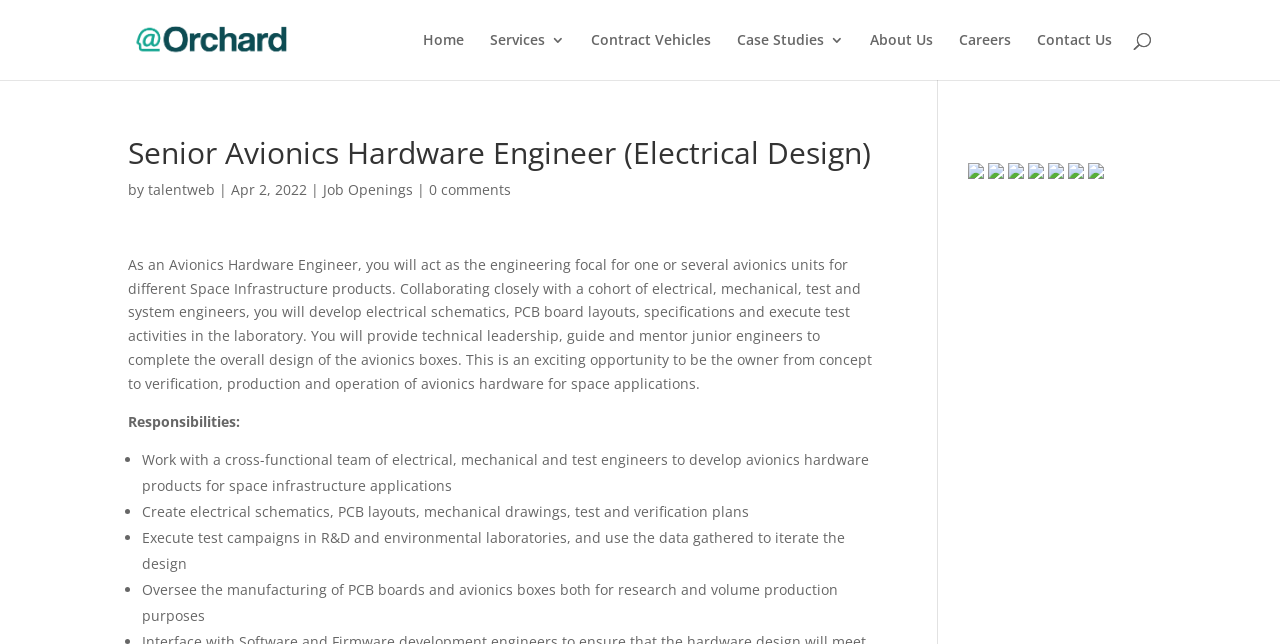Can you locate the main headline on this webpage and provide its text content?

Senior Avionics Hardware Engineer (Electrical Design)